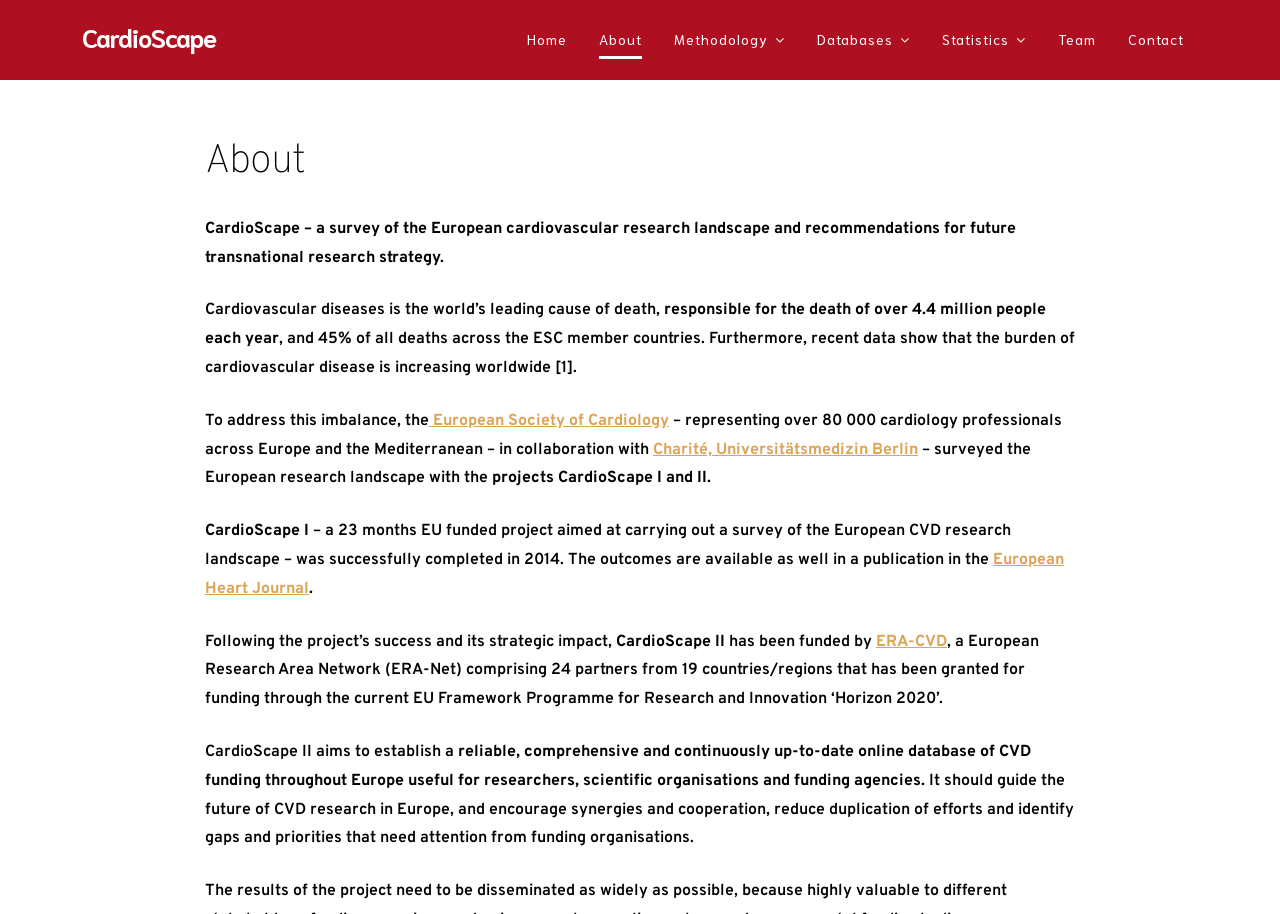Bounding box coordinates should be in the format (top-left x, top-left y, bottom-right x, bottom-right y) and all values should be floating point numbers between 0 and 1. Determine the bounding box coordinate for the UI element described as: About

[0.468, 0.018, 0.502, 0.07]